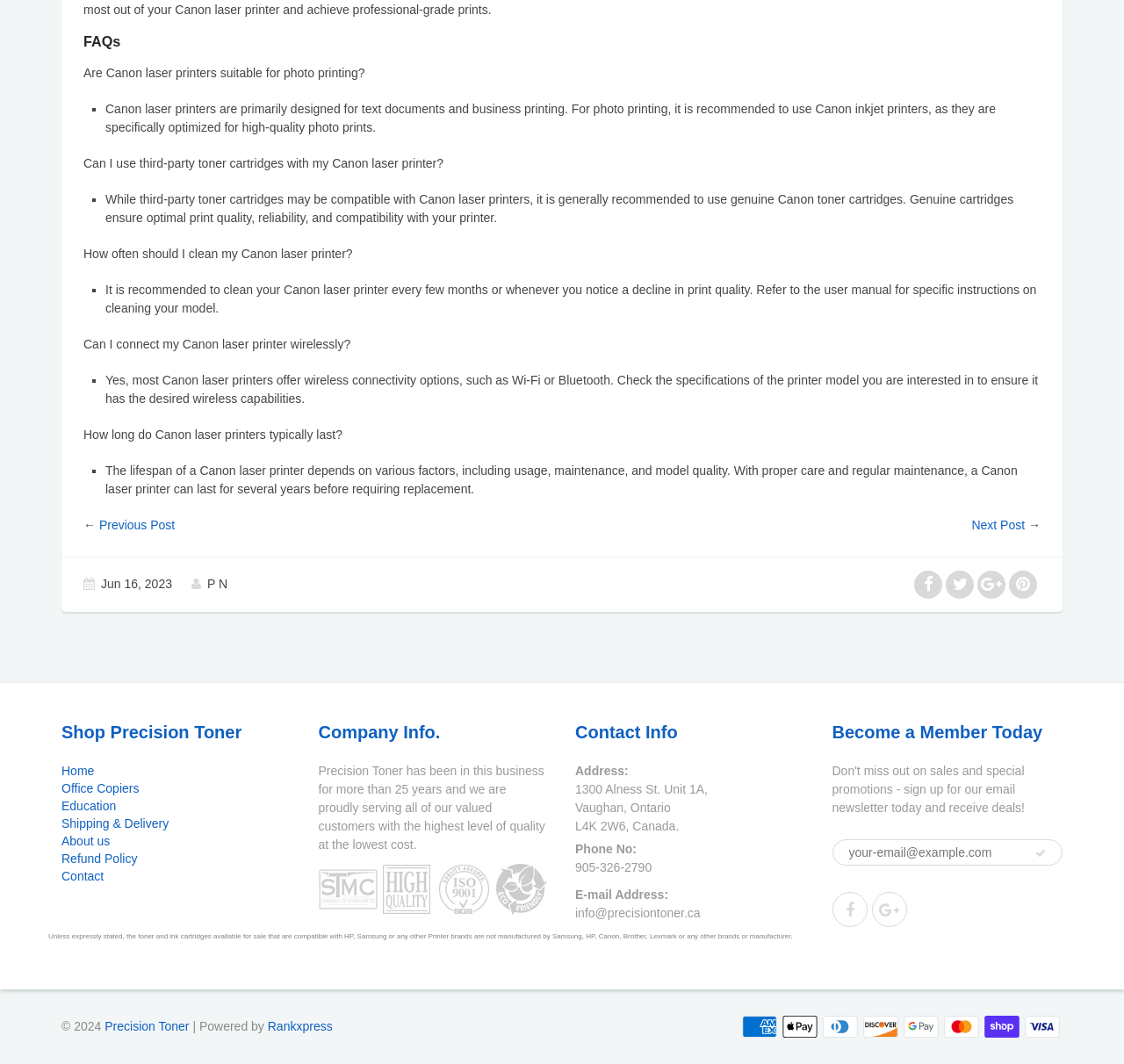Show the bounding box coordinates for the element that needs to be clicked to execute the following instruction: "Enter email address in the text box". Provide the coordinates in the form of four float numbers between 0 and 1, i.e., [left, top, right, bottom].

[0.74, 0.789, 0.945, 0.813]